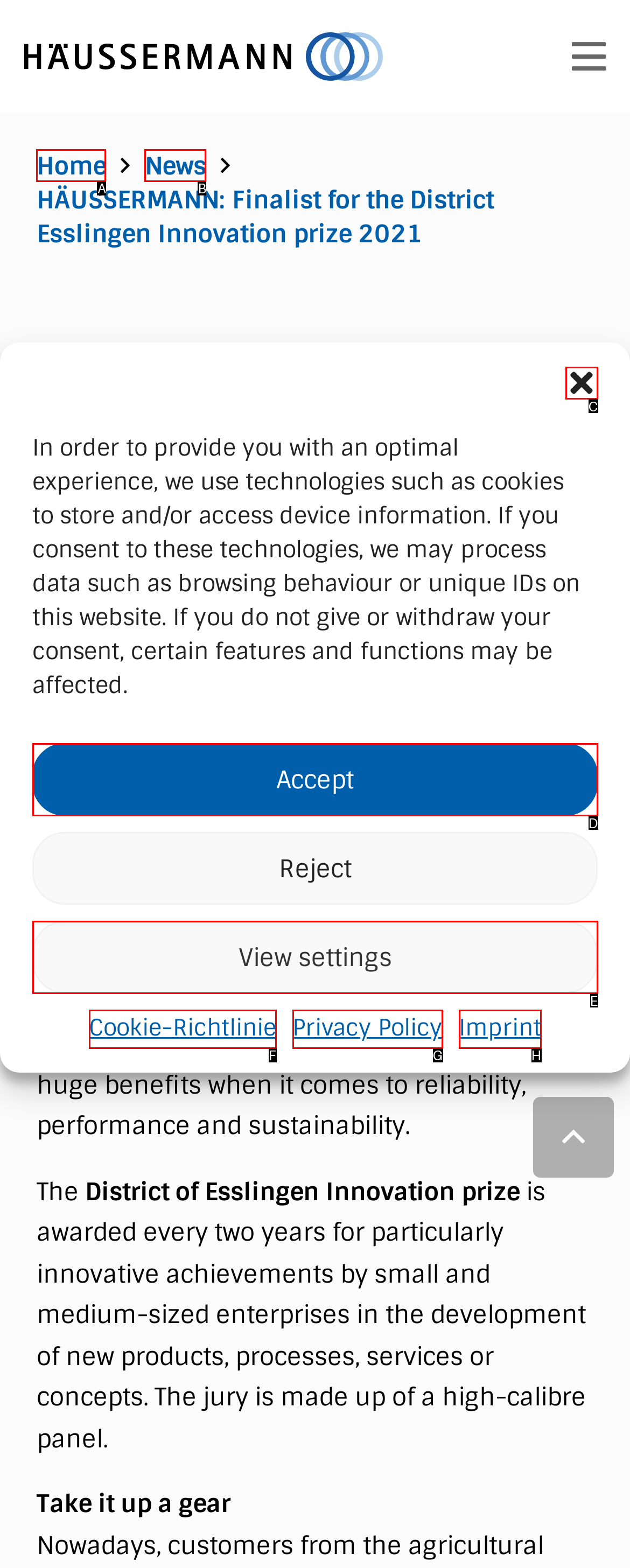From the options presented, which lettered element matches this description: Accept
Reply solely with the letter of the matching option.

D